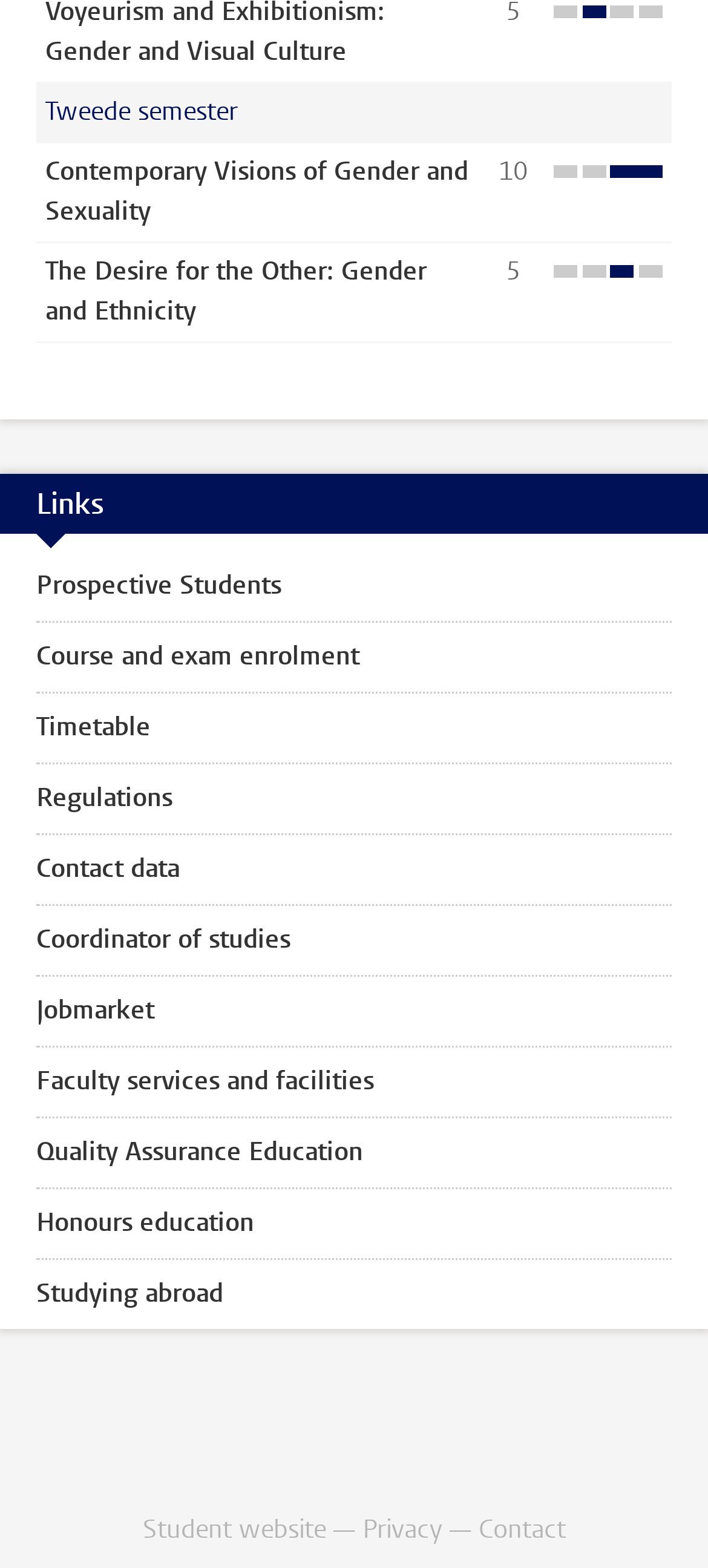Pinpoint the bounding box coordinates for the area that should be clicked to perform the following instruction: "Click on the 'Prospective Students' link".

[0.0, 0.352, 1.0, 0.396]